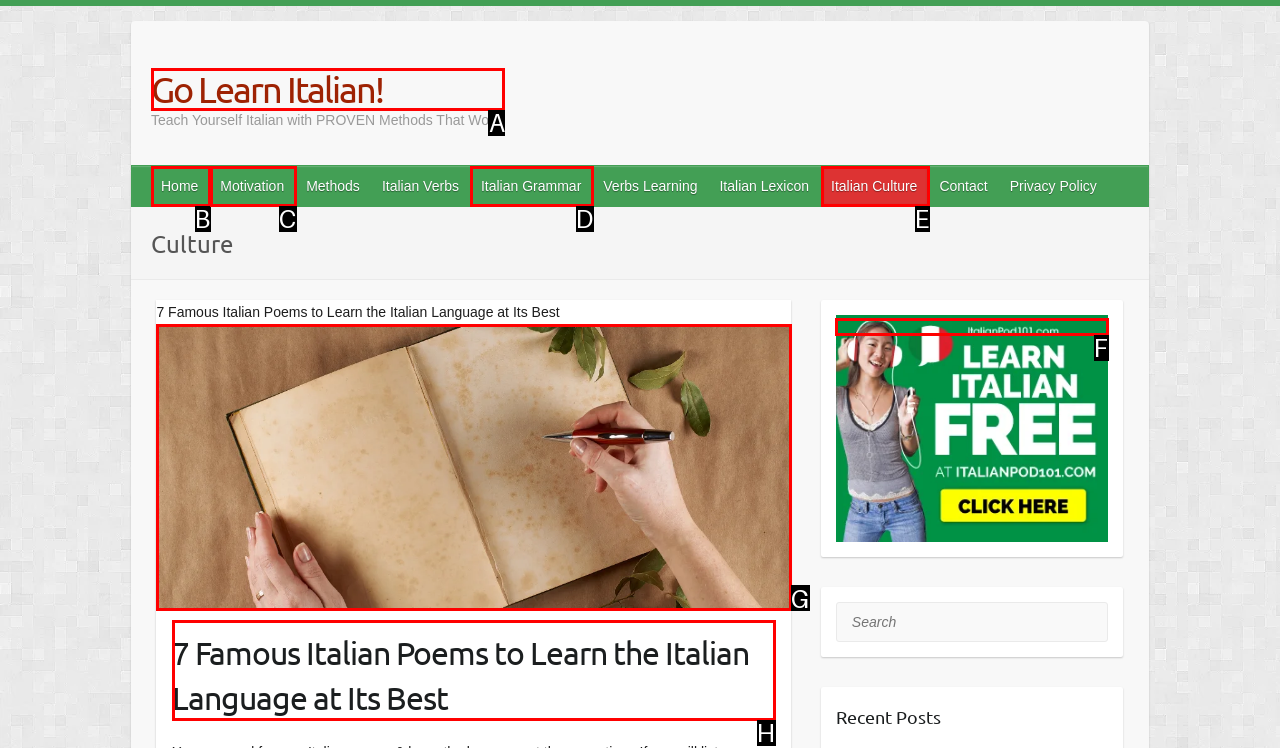Identify the HTML element to click to fulfill this task: Learn how to learn Italian language in 3 months
Answer with the letter from the given choices.

F